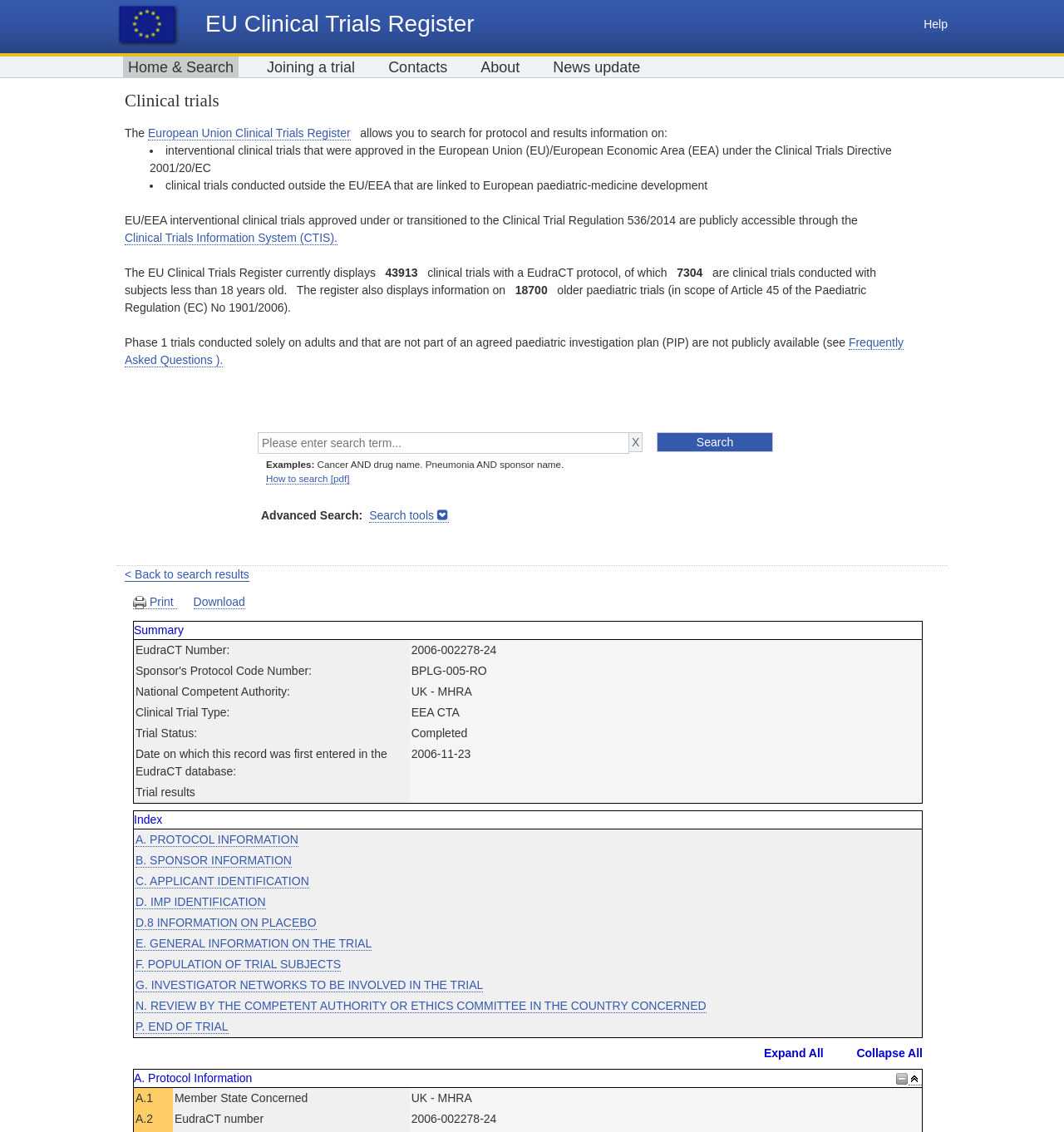How many clinical trials are currently displayed in the register?
Analyze the screenshot and provide a detailed answer to the question.

The number of clinical trials can be found in the paragraph that describes the register, where it is written that 'The EU Clinical Trials Register currently displays 43913 clinical trials with a EudraCT protocol...'.